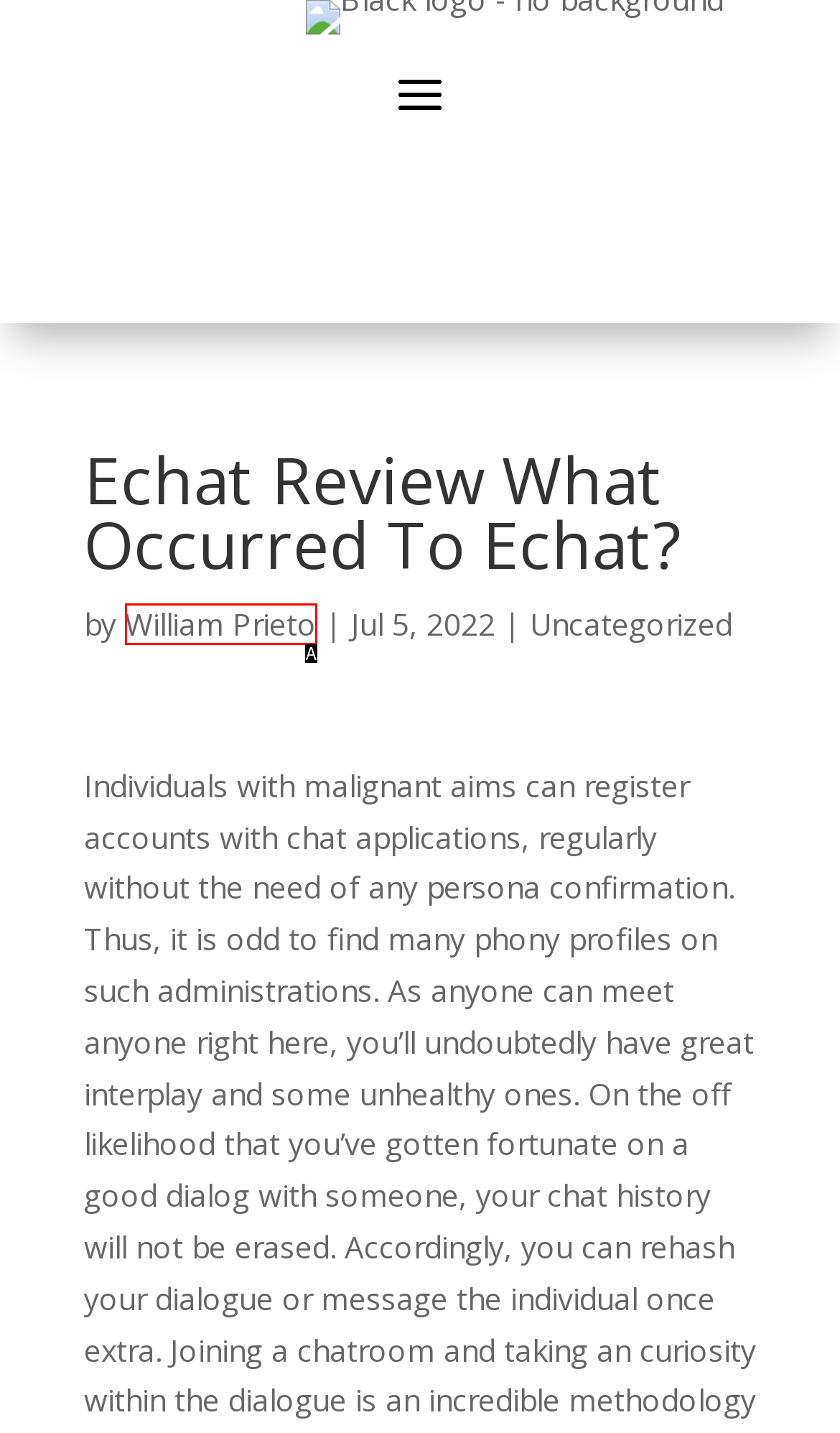Find the UI element described as: William Prieto
Reply with the letter of the appropriate option.

A